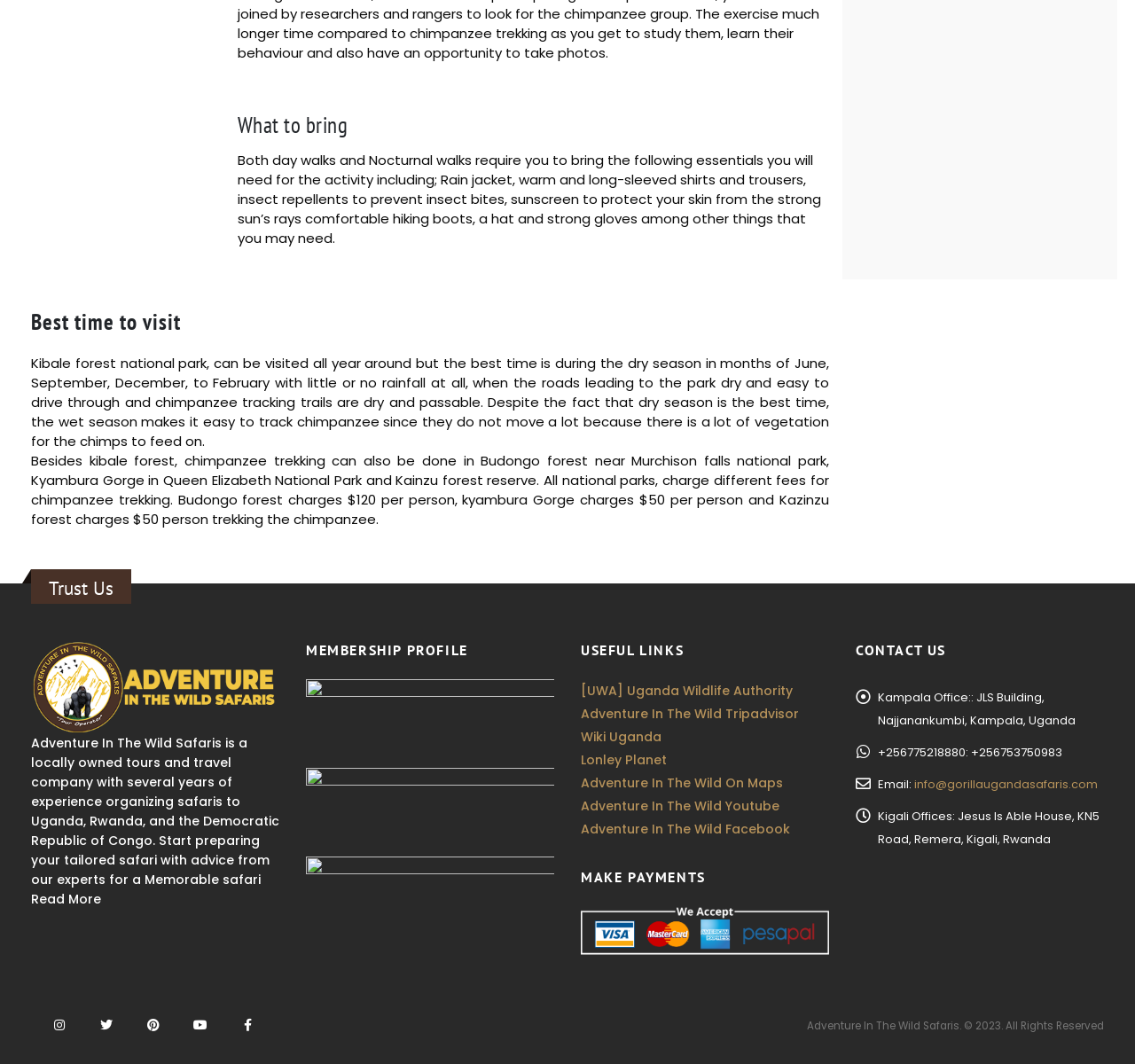Identify the bounding box coordinates for the element that needs to be clicked to fulfill this instruction: "Contact us through email". Provide the coordinates in the format of four float numbers between 0 and 1: [left, top, right, bottom].

[0.805, 0.729, 0.967, 0.745]